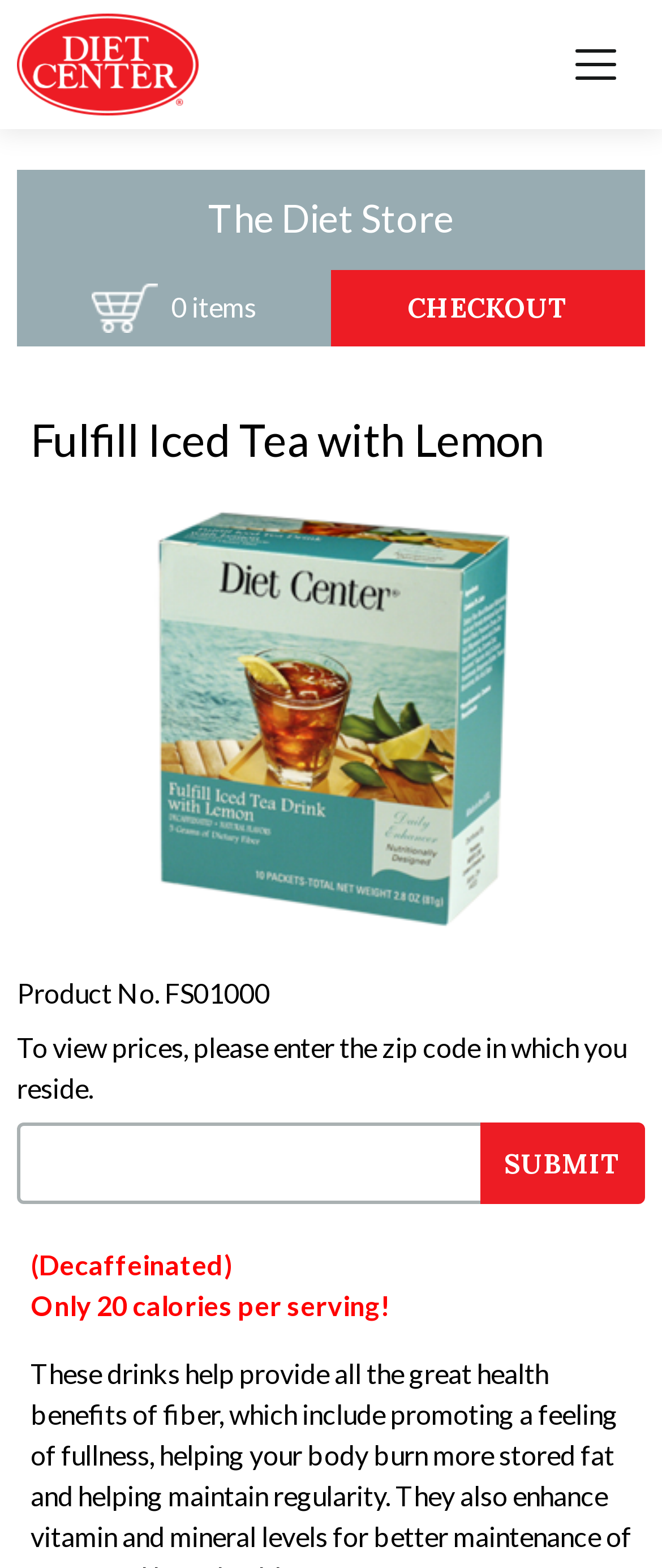Answer the following query concisely with a single word or phrase:
What type of iced tea is being sold?

Decaffeinated